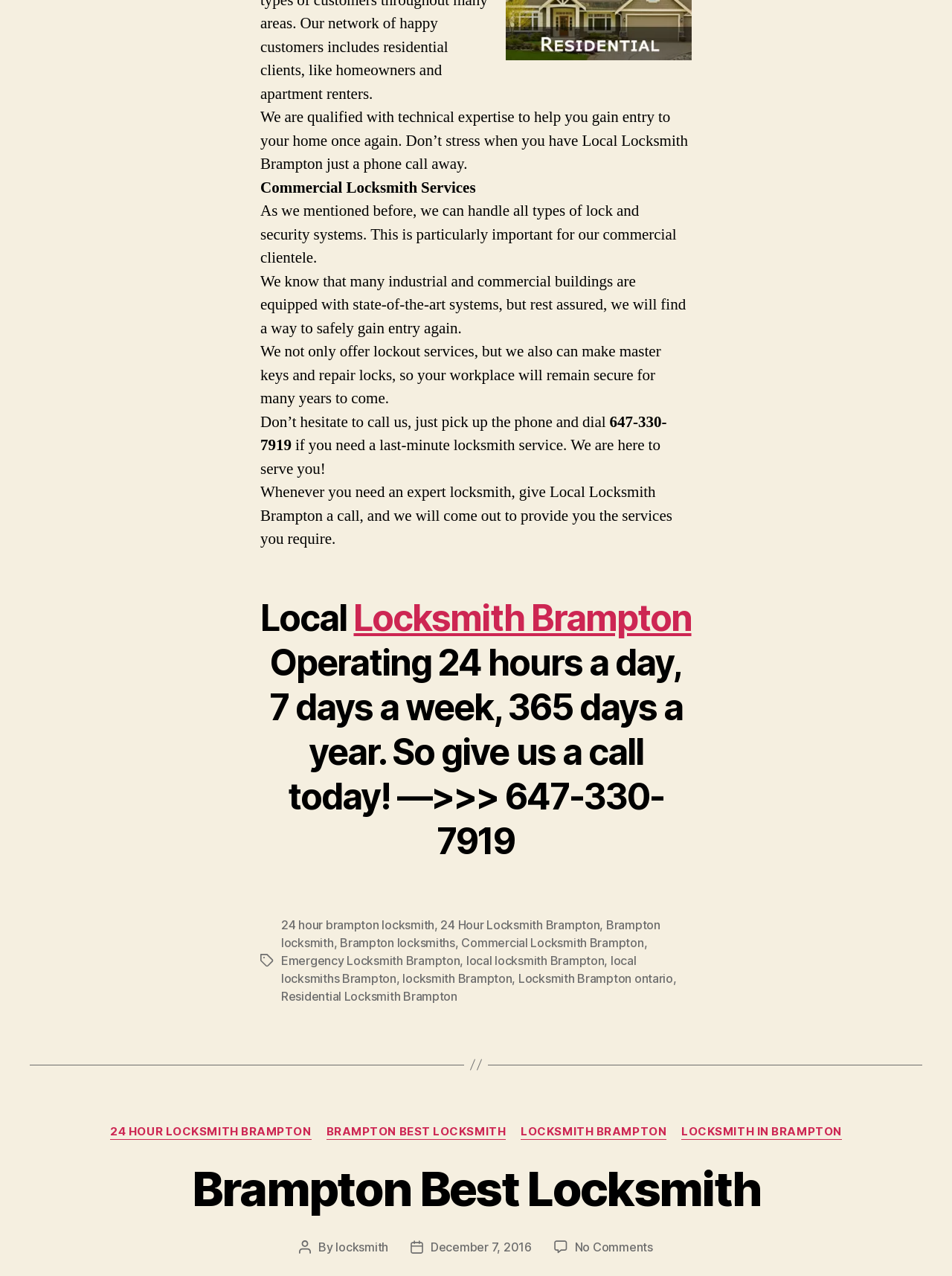Please predict the bounding box coordinates of the element's region where a click is necessary to complete the following instruction: "Learn more about commercial locksmith services". The coordinates should be represented by four float numbers between 0 and 1, i.e., [left, top, right, bottom].

[0.273, 0.139, 0.5, 0.155]